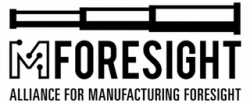What is the stylized letter in the logo?
Identify the answer in the screenshot and reply with a single word or phrase.

M